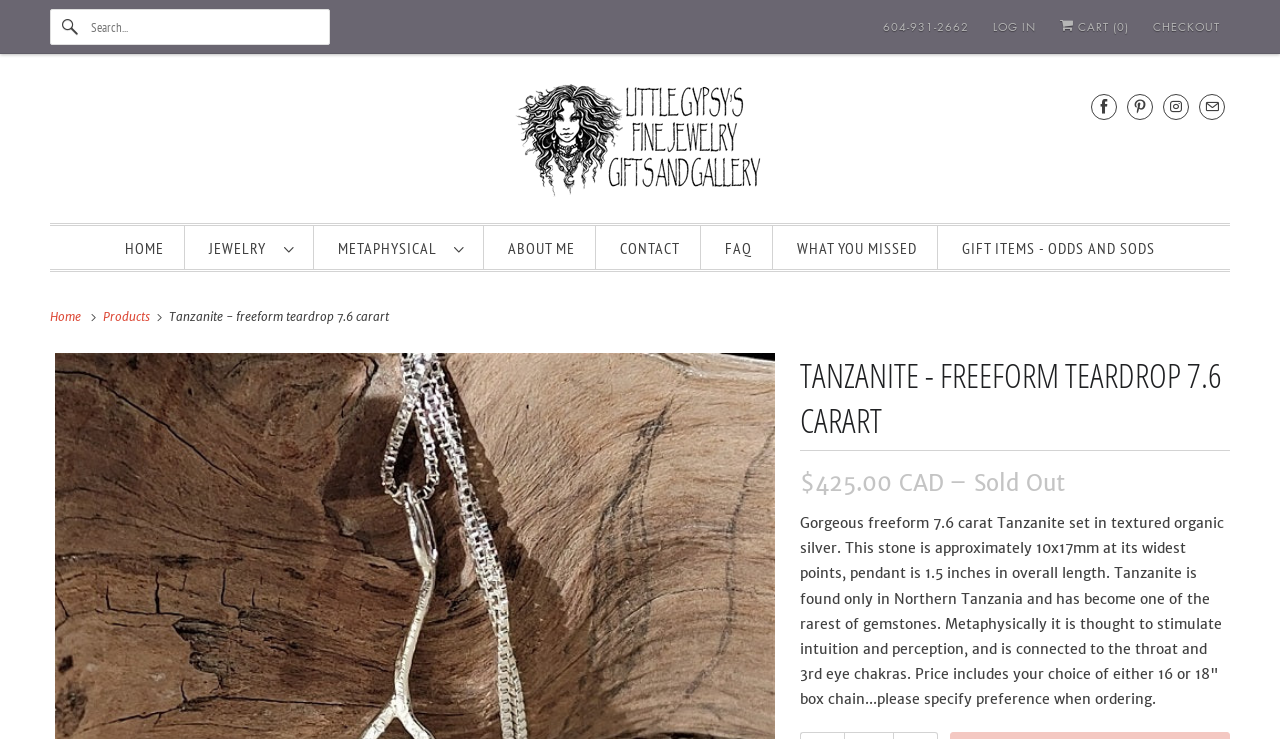Can you pinpoint the bounding box coordinates for the clickable element required for this instruction: "Go to home page"? The coordinates should be four float numbers between 0 and 1, i.e., [left, top, right, bottom].

[0.039, 0.418, 0.068, 0.439]